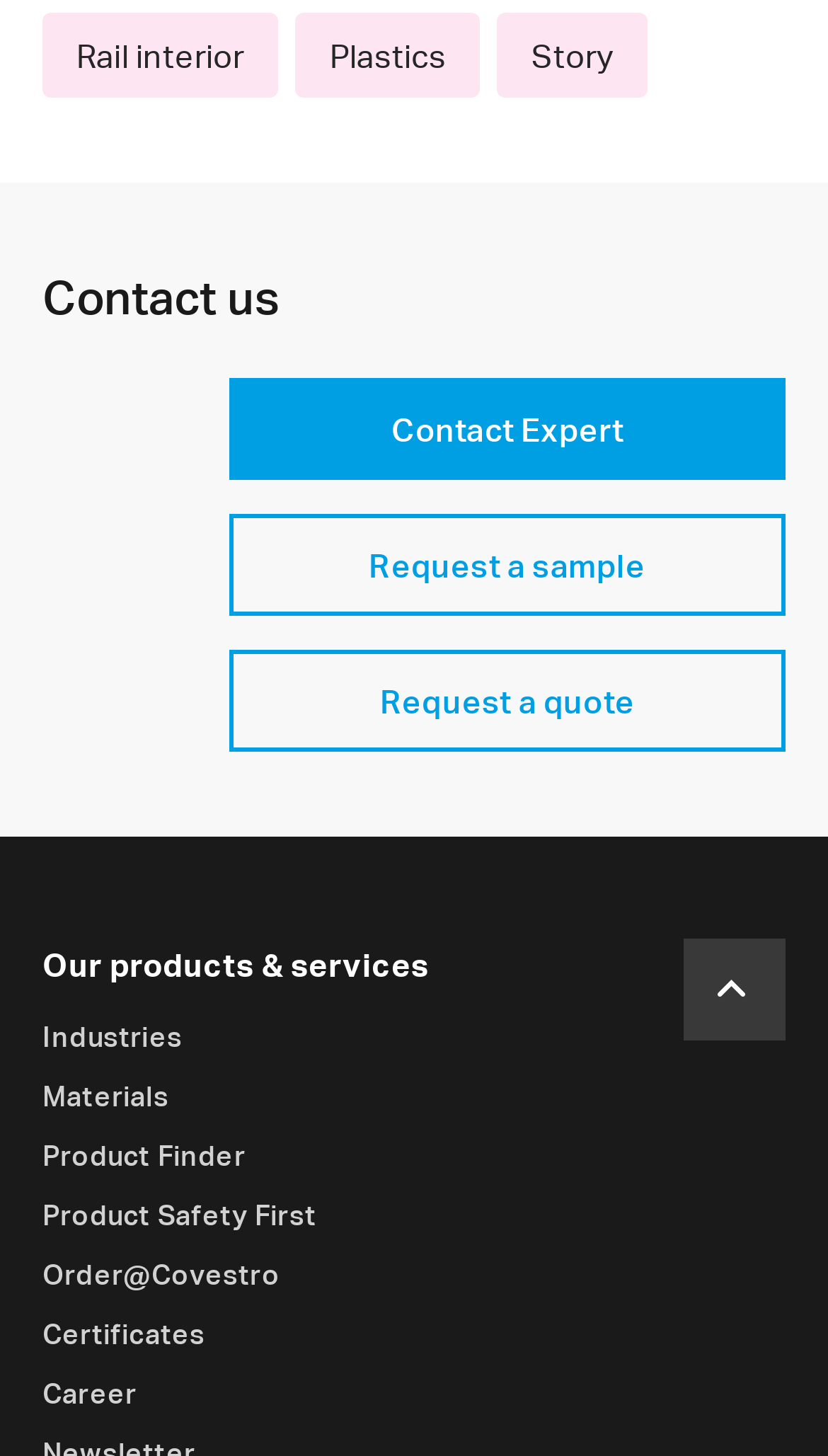Please identify the bounding box coordinates of the region to click in order to complete the task: "View 'Product Finder'". The coordinates must be four float numbers between 0 and 1, specified as [left, top, right, bottom].

[0.051, 0.782, 0.296, 0.805]